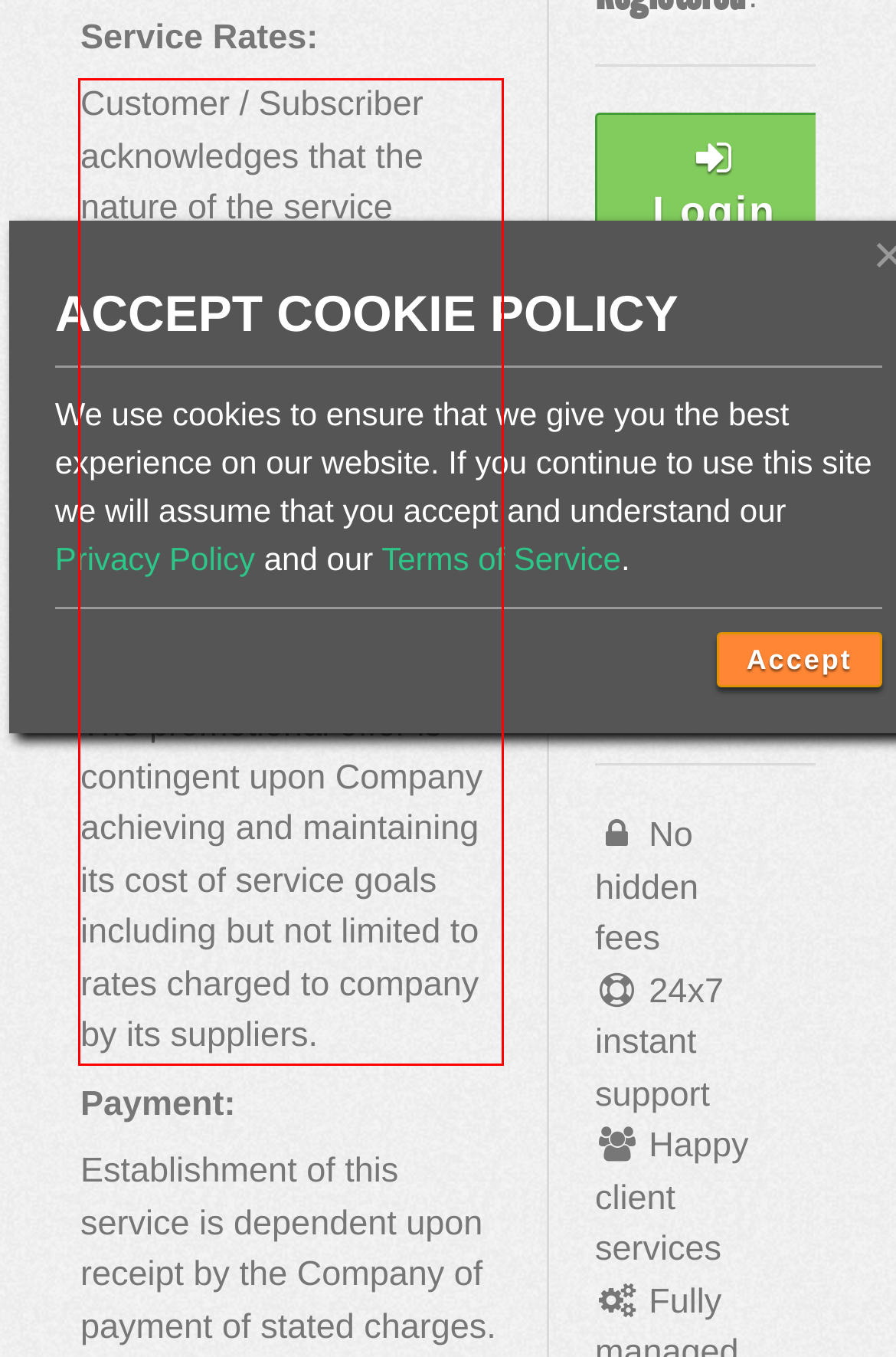Please extract the text content from the UI element enclosed by the red rectangle in the screenshot.

Customer / Subscriber acknowledges that the nature of the service furnished and the initial rates and charges have been communicated to customer / Subscriber. Customer / Subscriber is aware that the Company may prospectively change the specified rates and charges from time to time. The promotional offer is contingent upon Company achieving and maintaining its cost of service goals including but not limited to rates charged to company by its suppliers.